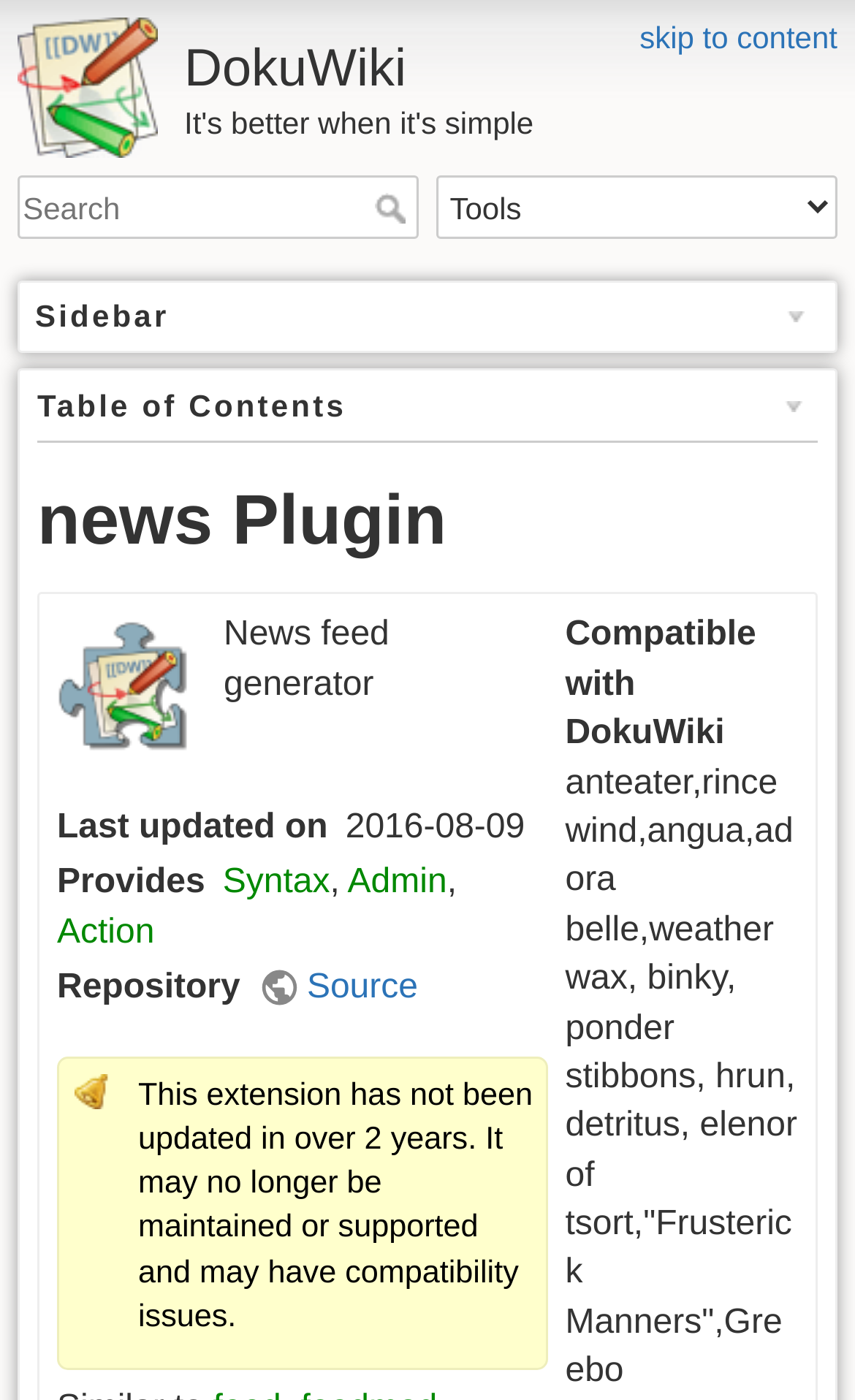Determine the bounding box coordinates for the clickable element required to fulfill the instruction: "Read about the homeschool companion". Provide the coordinates as four float numbers between 0 and 1, i.e., [left, top, right, bottom].

None